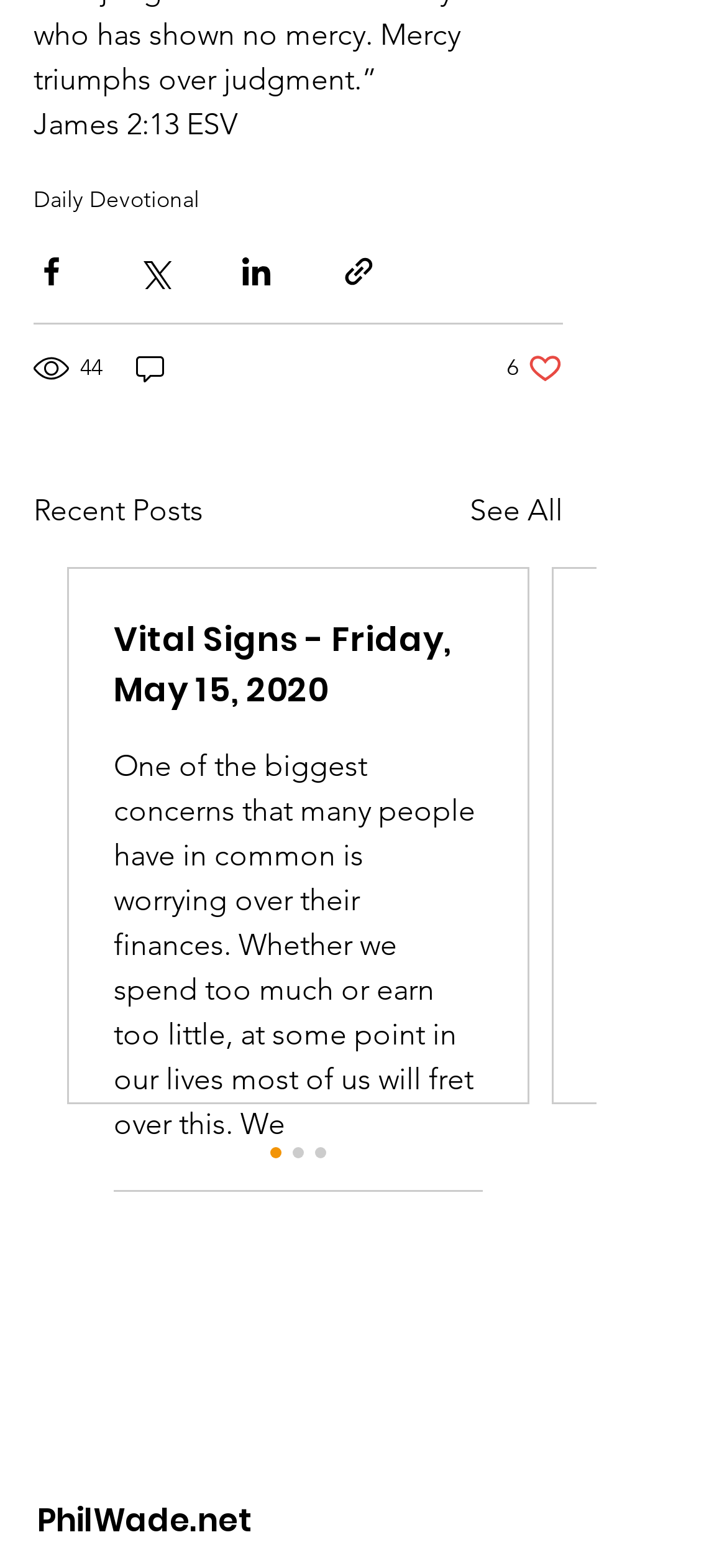Identify the bounding box coordinates for the UI element that matches this description: "aria-label="Share via link"".

[0.469, 0.161, 0.518, 0.184]